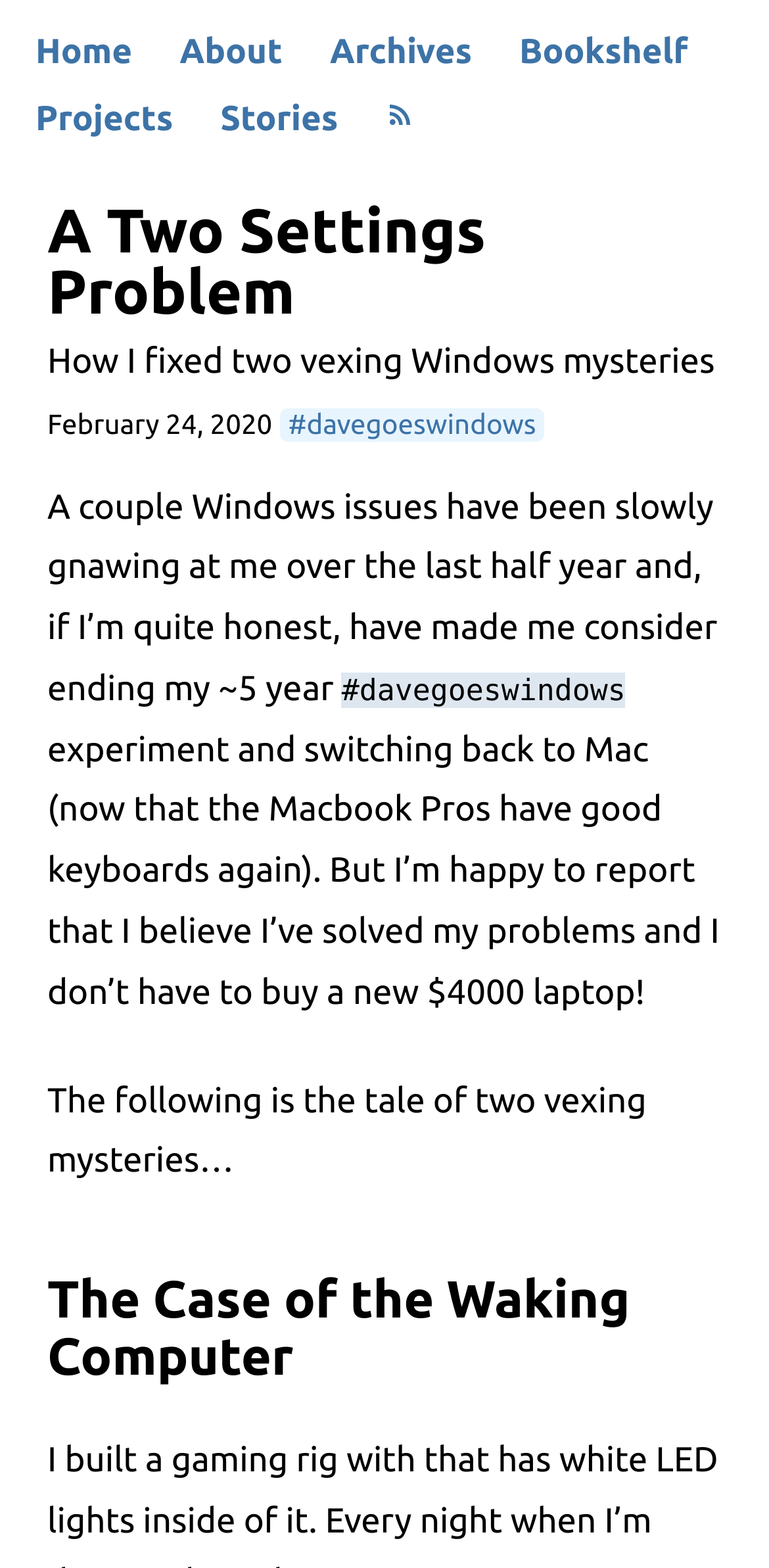Offer a detailed account of what is visible on the webpage.

The webpage is a blog post titled "A Two Settings Problem" on the website daverupert.com. At the top, there is a navigation menu with six links: "Home", "About", "Archives", "Bookshelf", "Projects", and "Stories", aligned horizontally across the top of the page. Below the navigation menu, there is an RSS link accompanied by a small image.

The main content of the page is divided into sections. The first section has a heading "A Two Settings Problem" followed by a subheading "How I fixed two vexing Windows mysteries". Below the subheading, there is a timestamp indicating the post was published on February 24, 2020, and a link to "#davegoeswindows".

The main article begins with a paragraph of text describing the author's frustration with Windows issues and their consideration of switching back to Mac. The text continues in the following paragraphs, with a heading "The Case of the Waking Computer" appearing about halfway down the page. The text is arranged in a single column, with no images or other multimedia elements besides the small RSS image at the top.